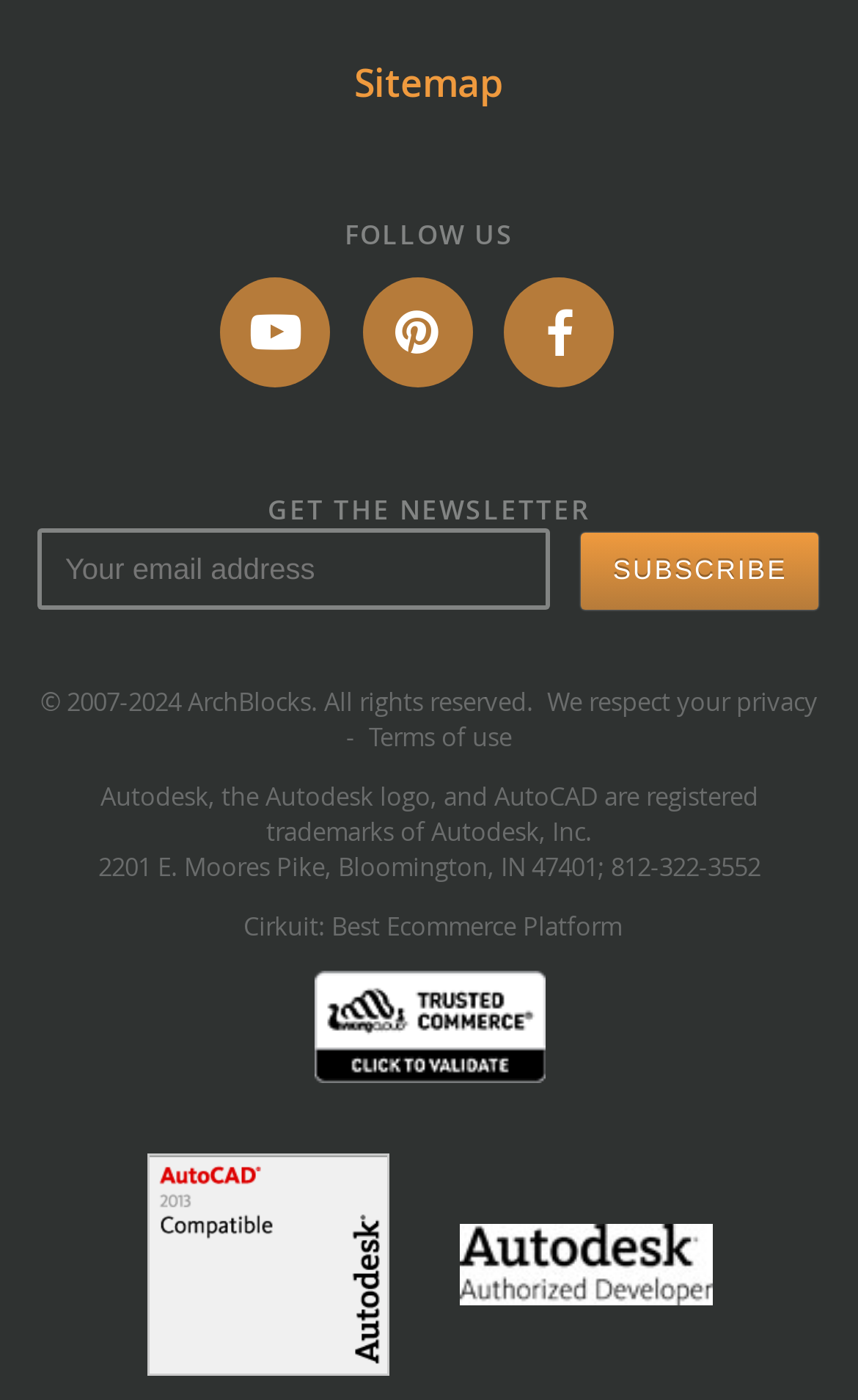What social media platforms are available?
Using the screenshot, give a one-word or short phrase answer.

Three platforms